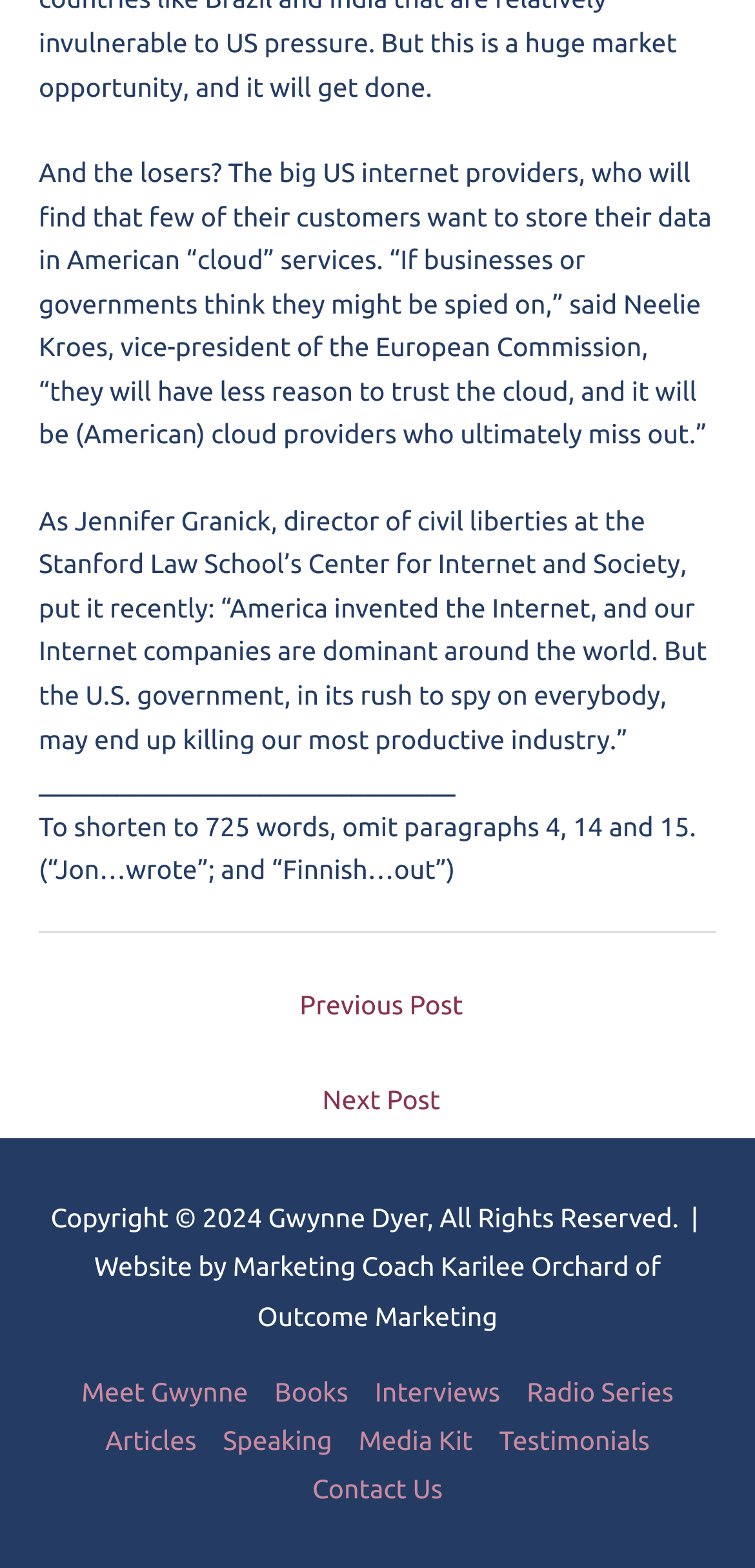Given the element description "Contact Us", identify the bounding box of the corresponding UI element.

[0.396, 0.94, 0.604, 0.96]